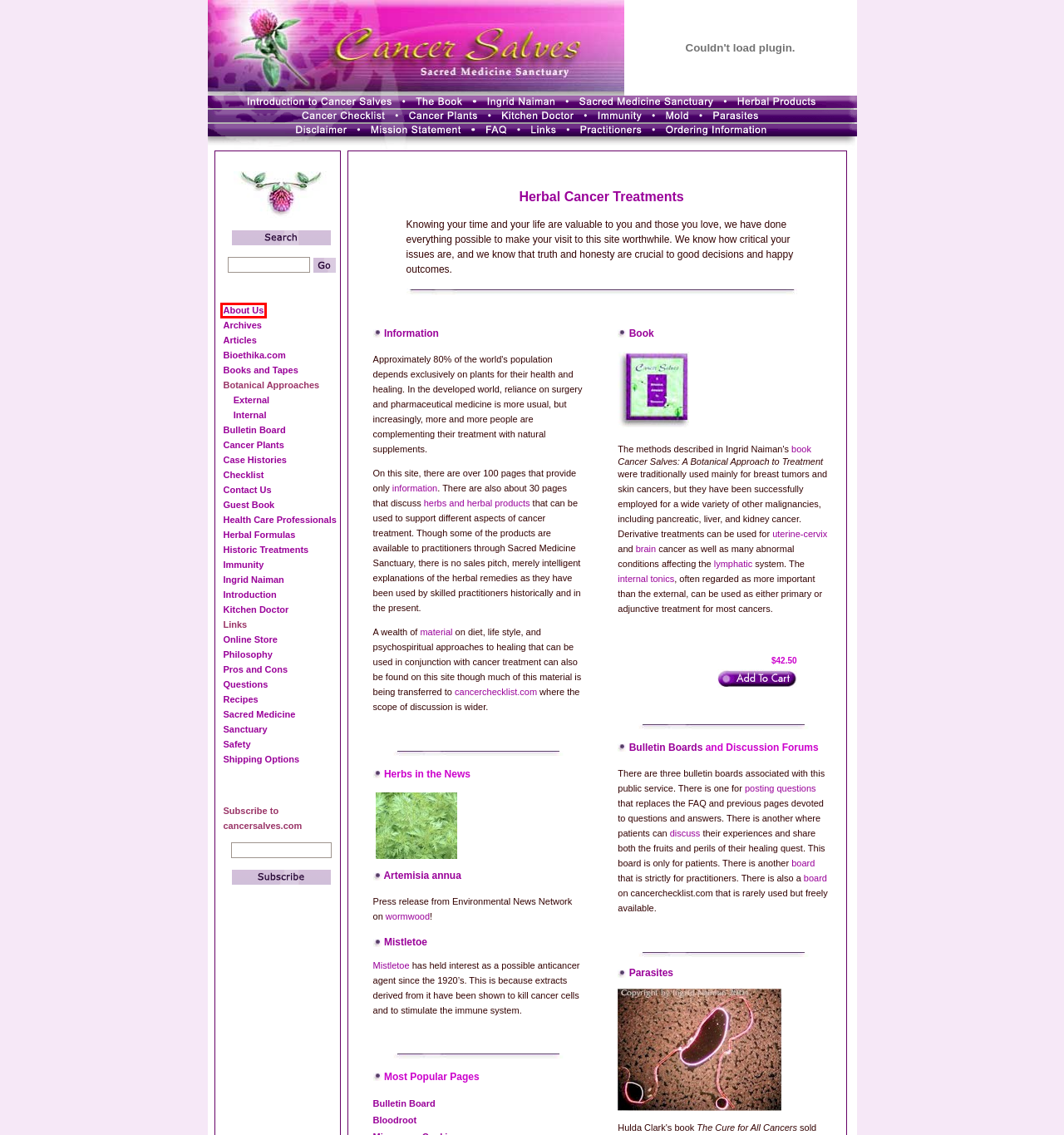Analyze the screenshot of a webpage that features a red rectangle bounding box. Pick the webpage description that best matches the new webpage you would see after clicking on the element within the red bounding box. Here are the candidates:
A. Cancer Salves: A Botanical Approach to Treatment - Ingrid Naiman
B. Cancer Salves: A Botanical Approach to Treatment by Ingrid Naiman
C. Recipes and Dietary Information for Cancer Patients
D. Sacred Medicine Sanctuary - Cancer Herbs - Botanical Treatment
E. Cancer Herbs - Herbal Bolus - John Christopher - Cancer Salves
F. Herbal Breast Cancer Treatments - Case History - Cancer Salves
G. Artemesia annua - Artemesinin - Cancer, Malaria, and Parasites
H. Lymph Nodes - Lymphatic Infections - Parasitic Infections of the Lymphatic
System

D